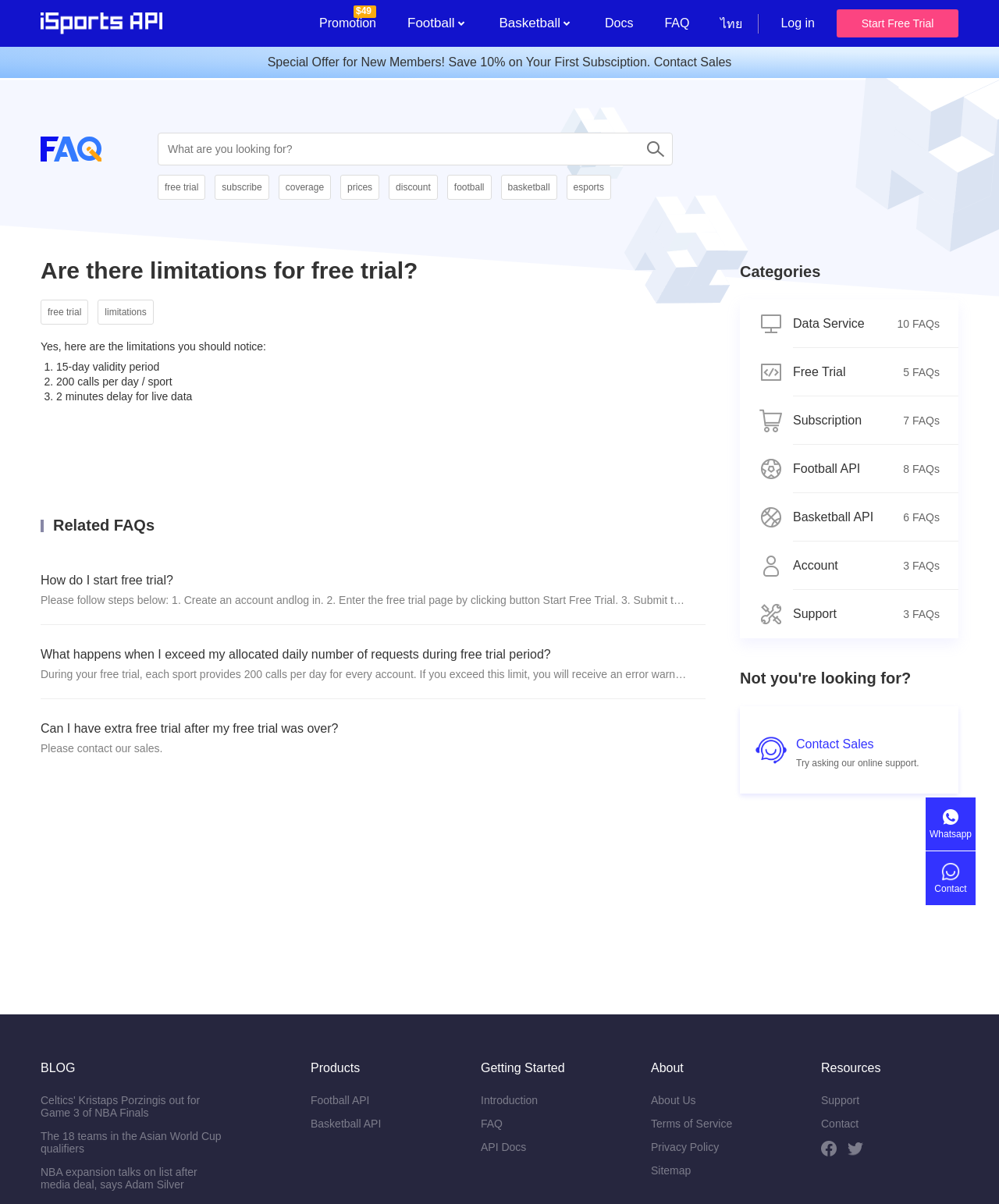Identify and provide the bounding box for the element described by: "alt="LinkedIn"".

None